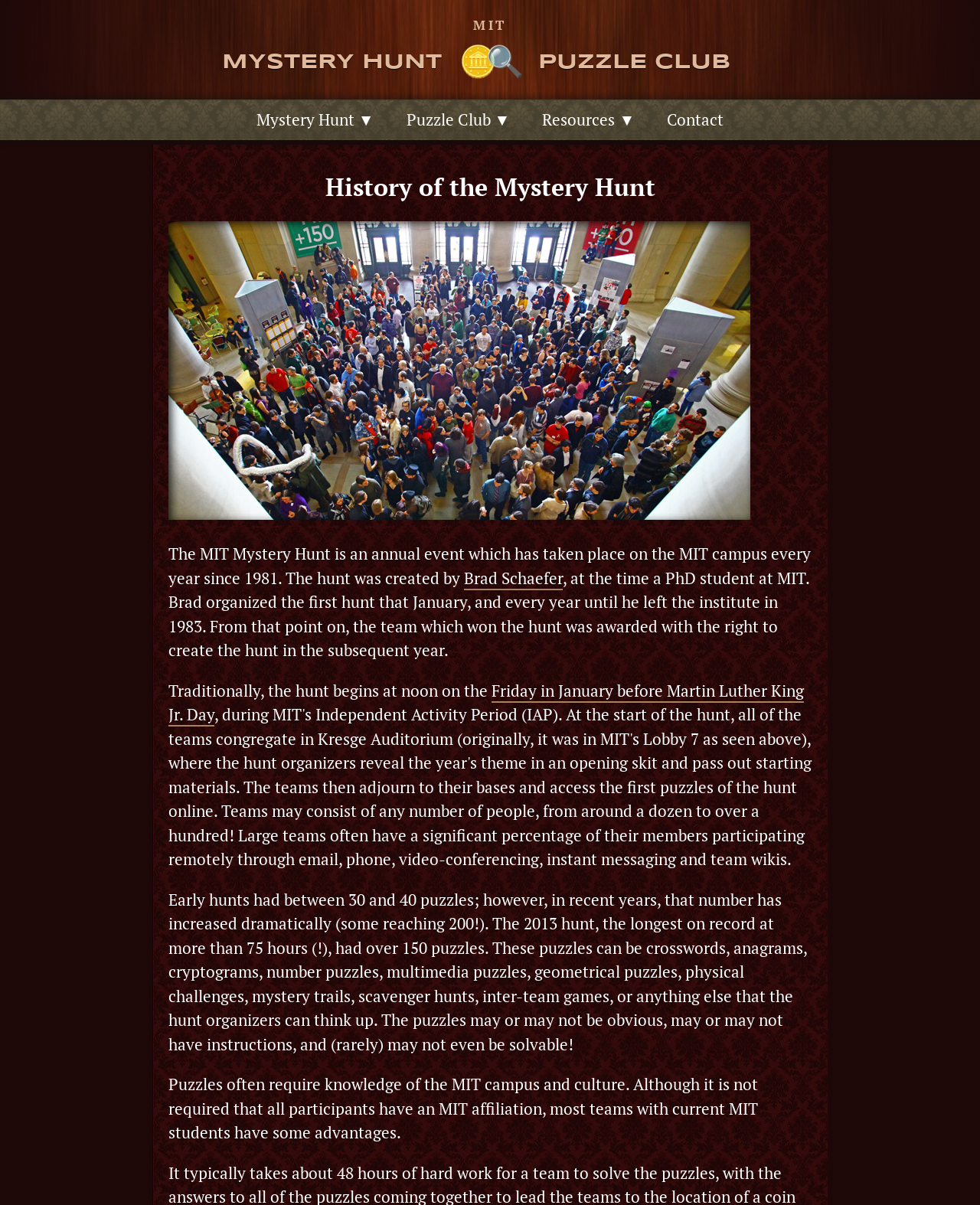Offer an in-depth caption of the entire webpage.

The webpage is about the MIT Mystery Hunt, a renowned puzzle competition held annually on the MIT campus. At the top, there is a header section with the title "MIT MYSTERY HUNT PUZZLE CLUB" in three parts, with two images in between. Below the header, there are four navigation links: "Mystery Hunt", "Puzzle Club", "Resources", and "Contact".

The main content of the page is about the history of the Mystery Hunt. There is a heading "History of the Mystery Hunt" followed by an image of the 2011 Mystery Hunt Kickoff in Lobby 7. Below the image, there is a paragraph of text describing the history of the event, including its creation by Brad Schaefer in 1981. The text also mentions how the hunt has evolved over the years, with the number of puzzles increasing dramatically.

The text continues to describe the puzzles, which can be of various types, including crosswords, anagrams, and physical challenges. It also mentions that the puzzles often require knowledge of the MIT campus and culture, and that teams with current MIT students may have an advantage.